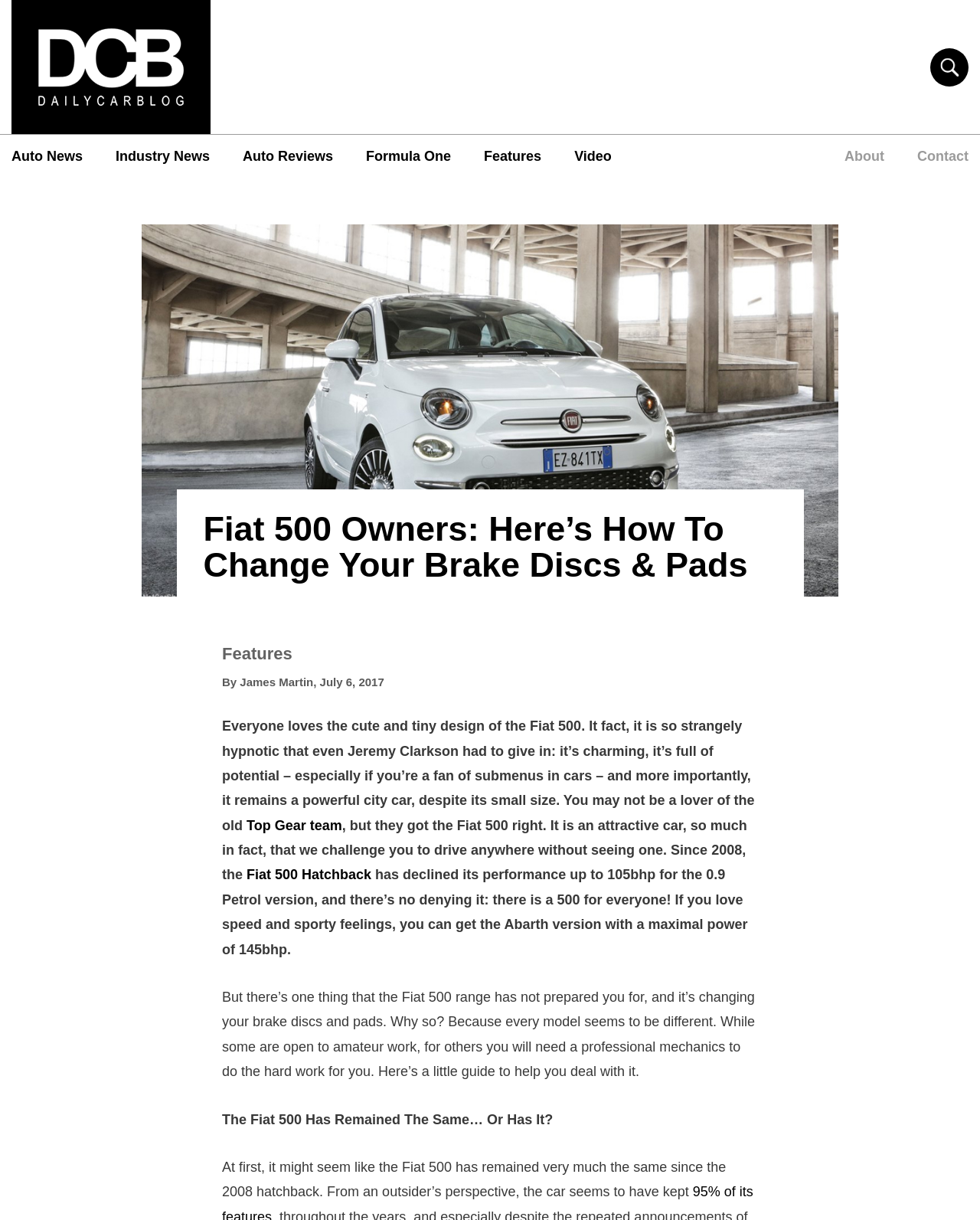Utilize the details in the image to thoroughly answer the following question: What is the maximum power of the Abarth version of the Fiat 500?

According to the article, the Abarth version of the Fiat 500 has a maximum power of 145bhp, which is mentioned in the section discussing the car's performance.